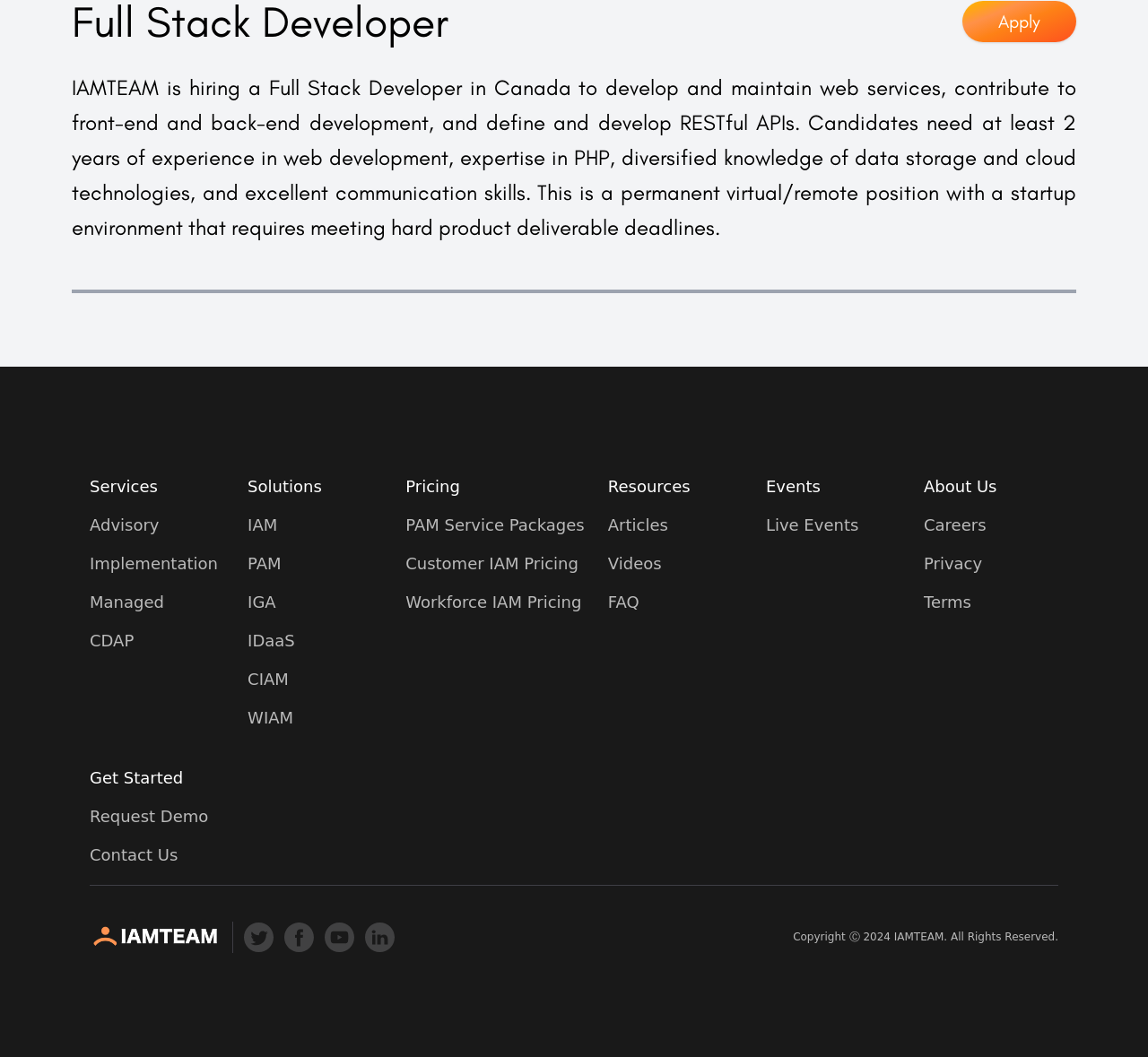Given the content of the image, can you provide a detailed answer to the question?
What is the job title of the hiring position?

The job title of the hiring position can be found in the heading element at the top of the webpage, which reads 'Full Stack Developer'.